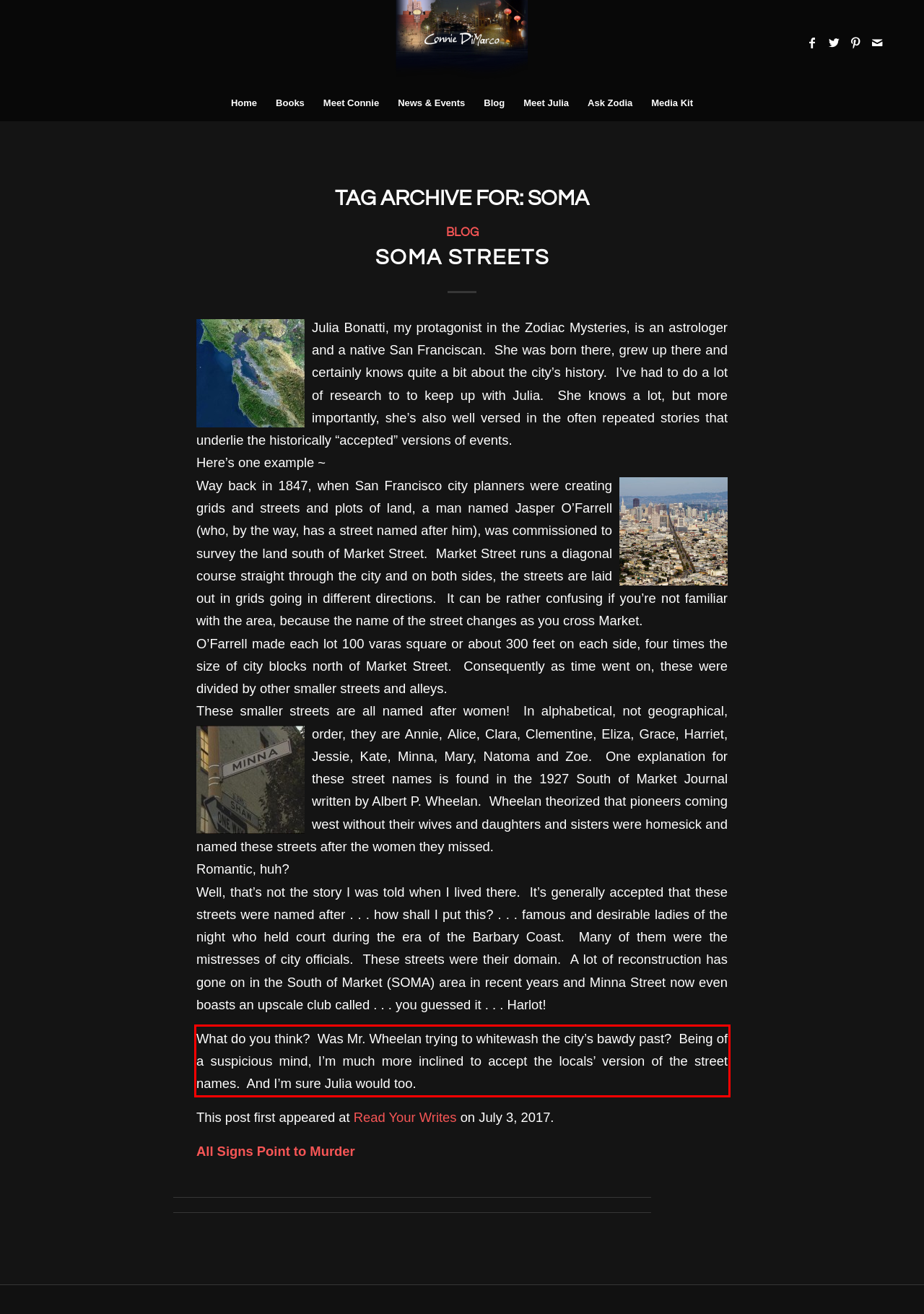Inspect the webpage screenshot that has a red bounding box and use OCR technology to read and display the text inside the red bounding box.

What do you think? Was Mr. Wheelan trying to whitewash the city’s bawdy past? Being of a suspicious mind, I’m much more inclined to accept the locals’ version of the street names. And I’m sure Julia would too.